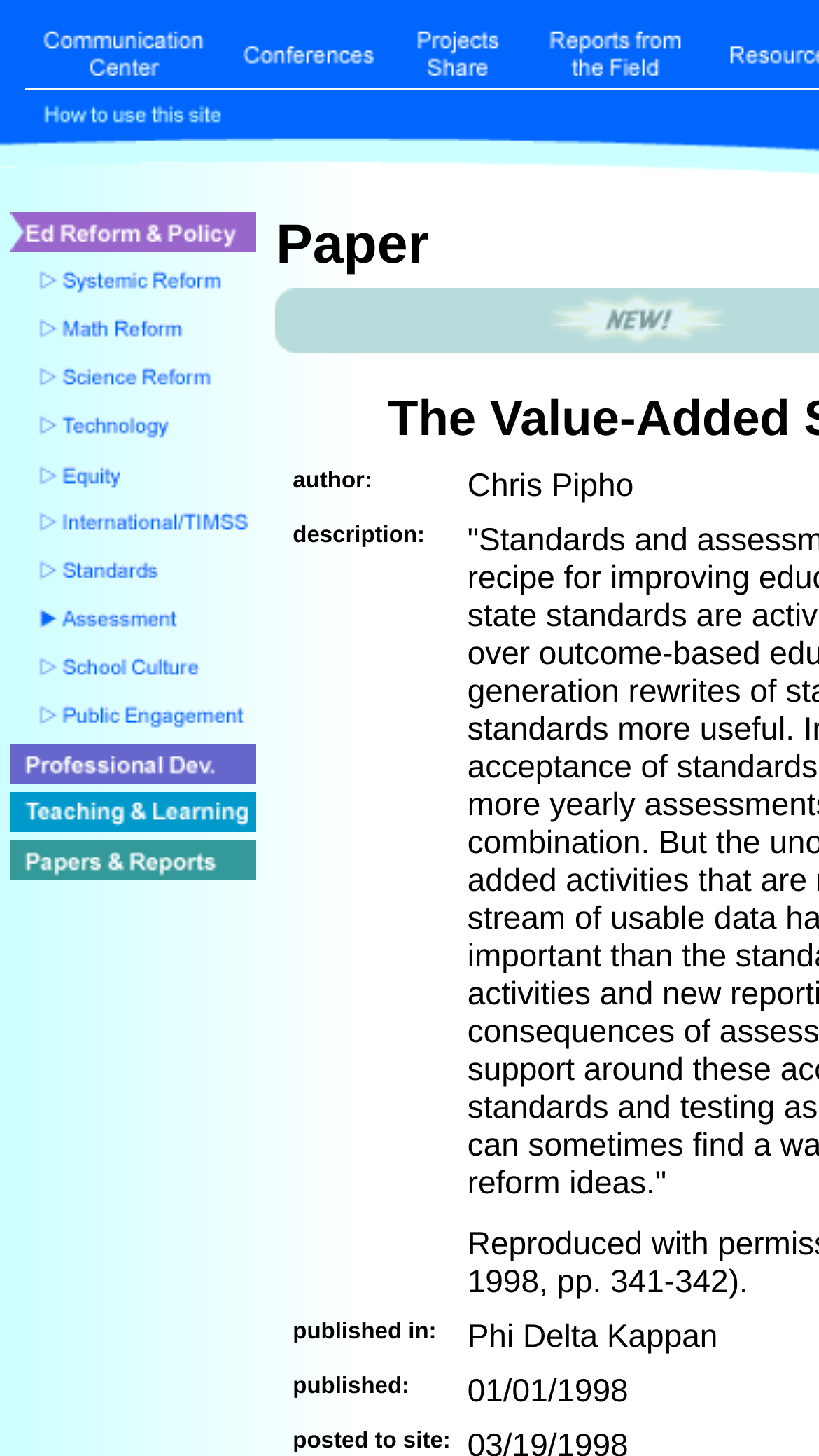Predict the bounding box of the UI element based on the description: "alt="How to Use this site"". The coordinates should be four float numbers between 0 and 1, formatted as [left, top, right, bottom].

[0.031, 0.074, 0.305, 0.098]